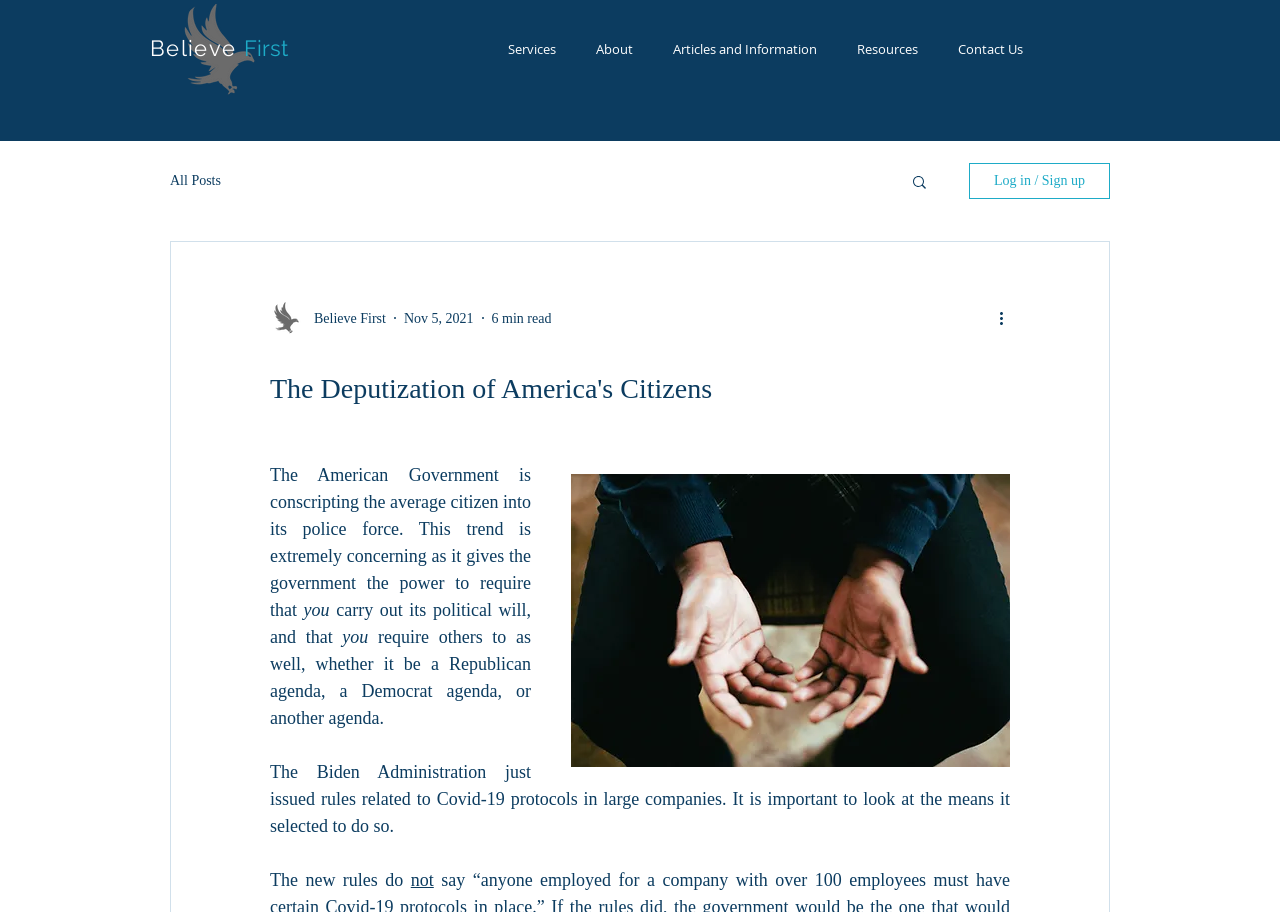Provide the bounding box coordinates for the UI element described in this sentence: "About". The coordinates should be four float values between 0 and 1, i.e., [left, top, right, bottom].

[0.45, 0.042, 0.51, 0.067]